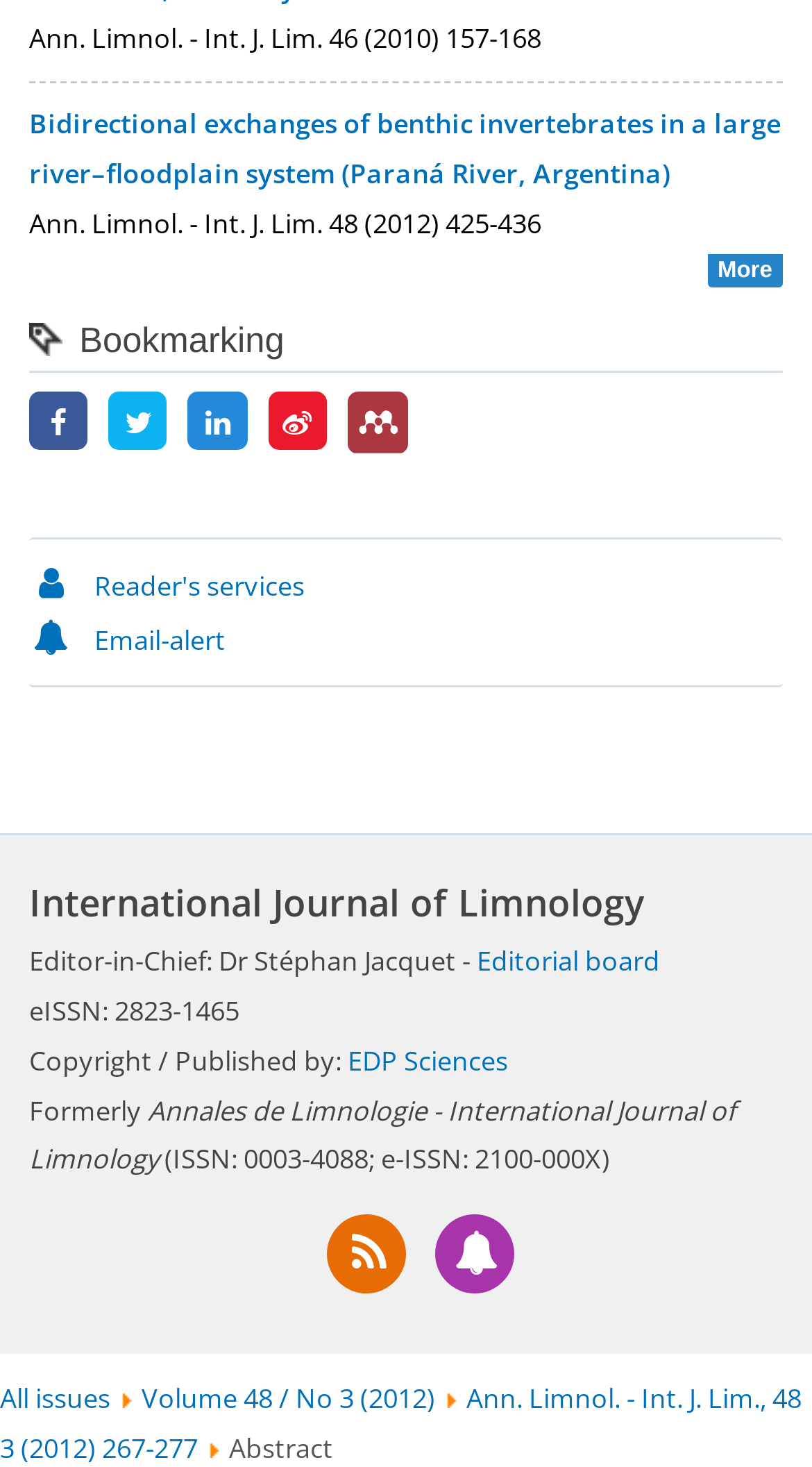Indicate the bounding box coordinates of the element that needs to be clicked to satisfy the following instruction: "Show more articles". The coordinates should be four float numbers between 0 and 1, i.e., [left, top, right, bottom].

[0.871, 0.173, 0.964, 0.196]